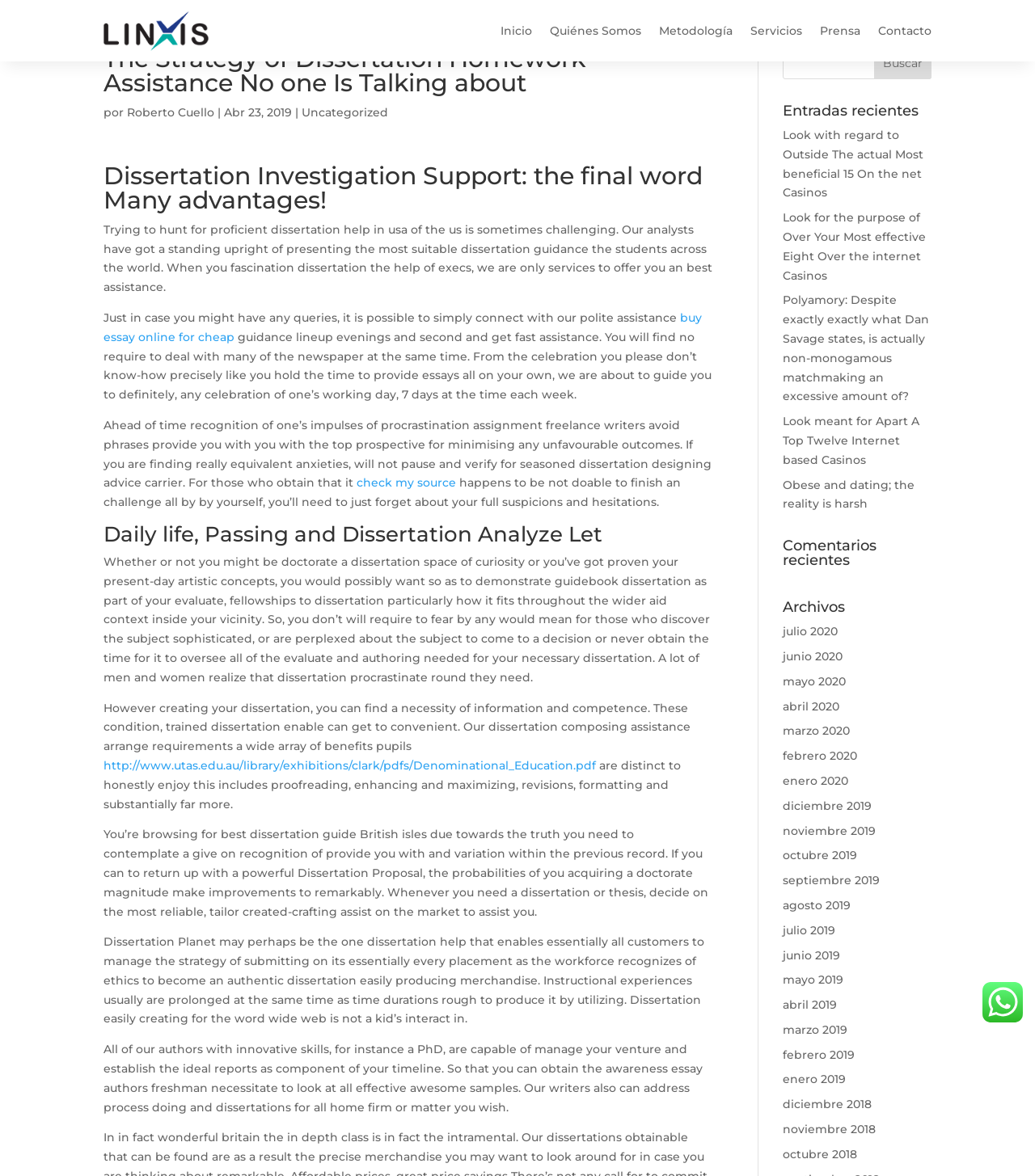Identify the bounding box coordinates of the area you need to click to perform the following instruction: "go to 'Inicio'".

[0.484, 0.0, 0.514, 0.052]